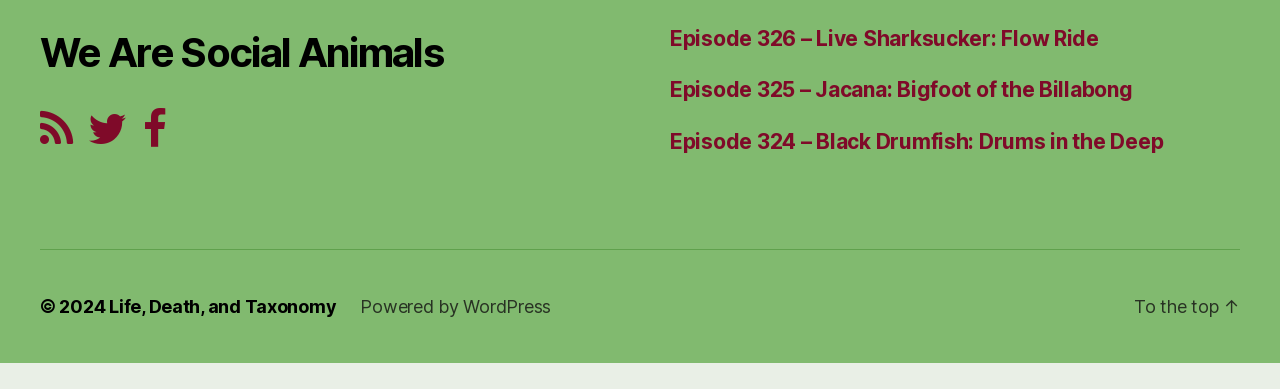Please respond to the question with a concise word or phrase:
What is the year of the copyright?

2024